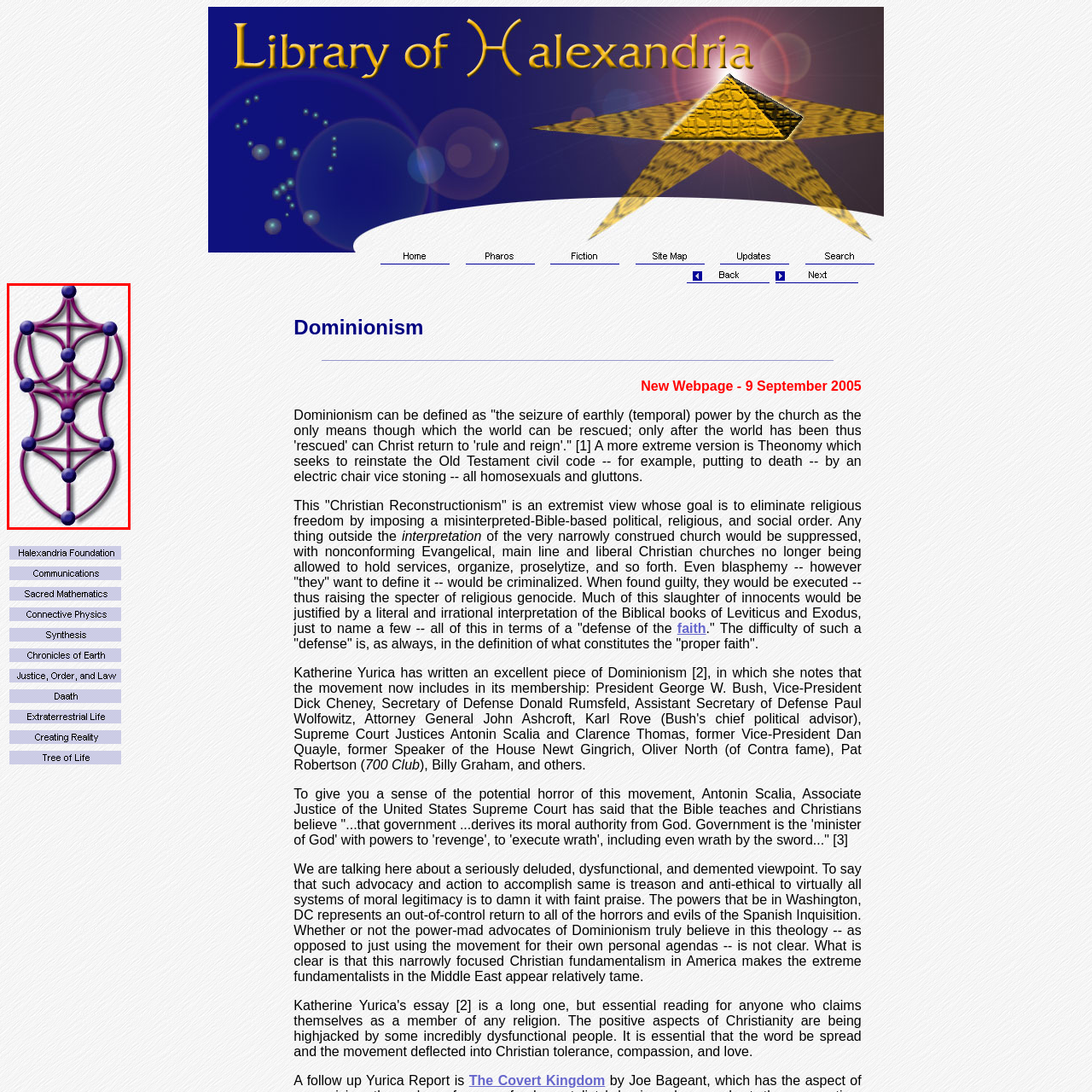What does the artwork serve as?
Observe the image within the red bounding box and give a detailed and thorough answer to the question.

The artwork of the Tree of Life serves as a visual aid for those exploring the profound concepts of spiritual growth, enlightenment, and the metaphysical structure of existence, providing a visual representation of the interconnected principles and energies.